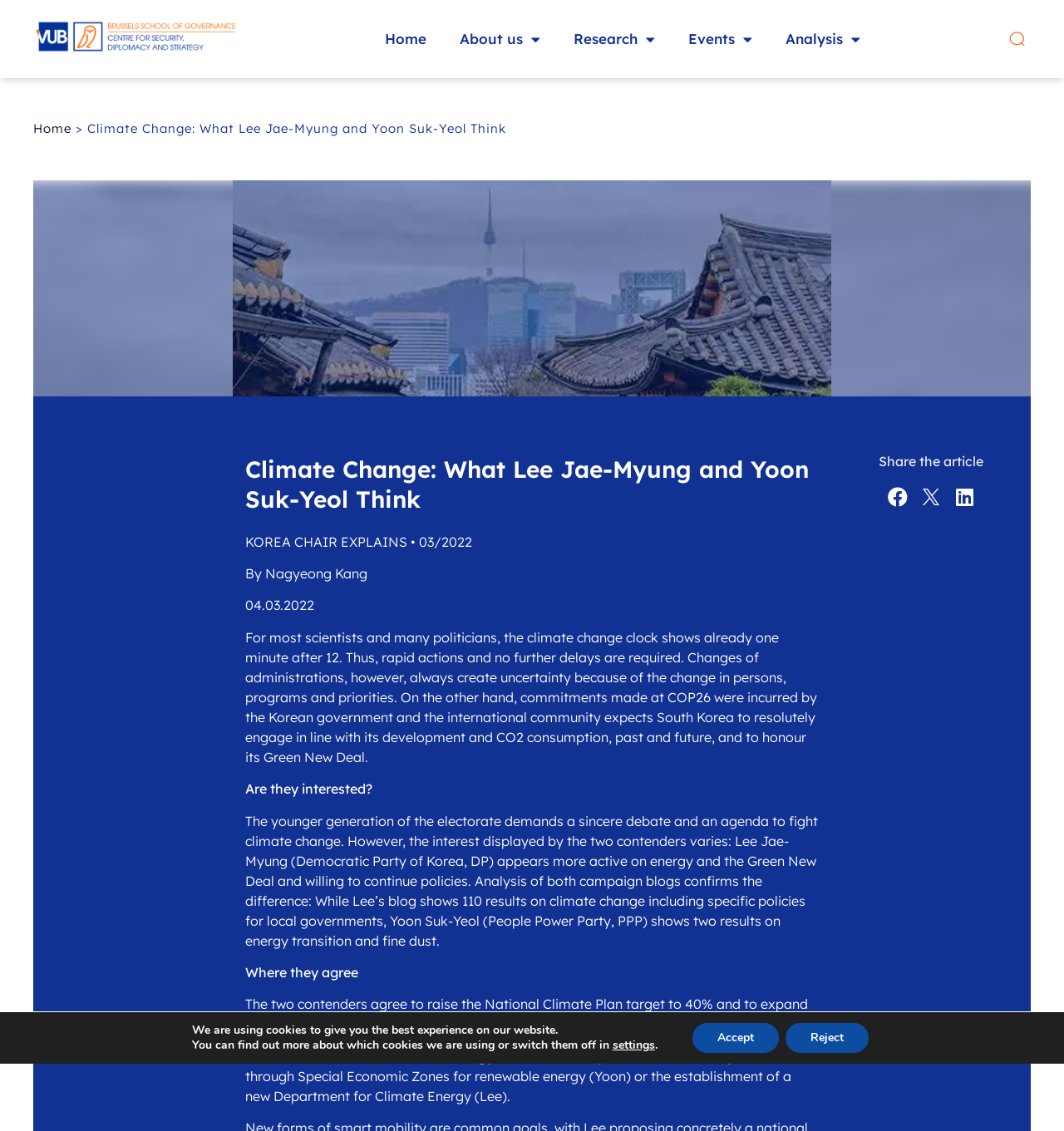Please determine the bounding box coordinates of the element to click on in order to accomplish the following task: "Go to the About us page". Ensure the coordinates are four float numbers ranging from 0 to 1, i.e., [left, top, right, bottom].

[0.416, 0.018, 0.523, 0.052]